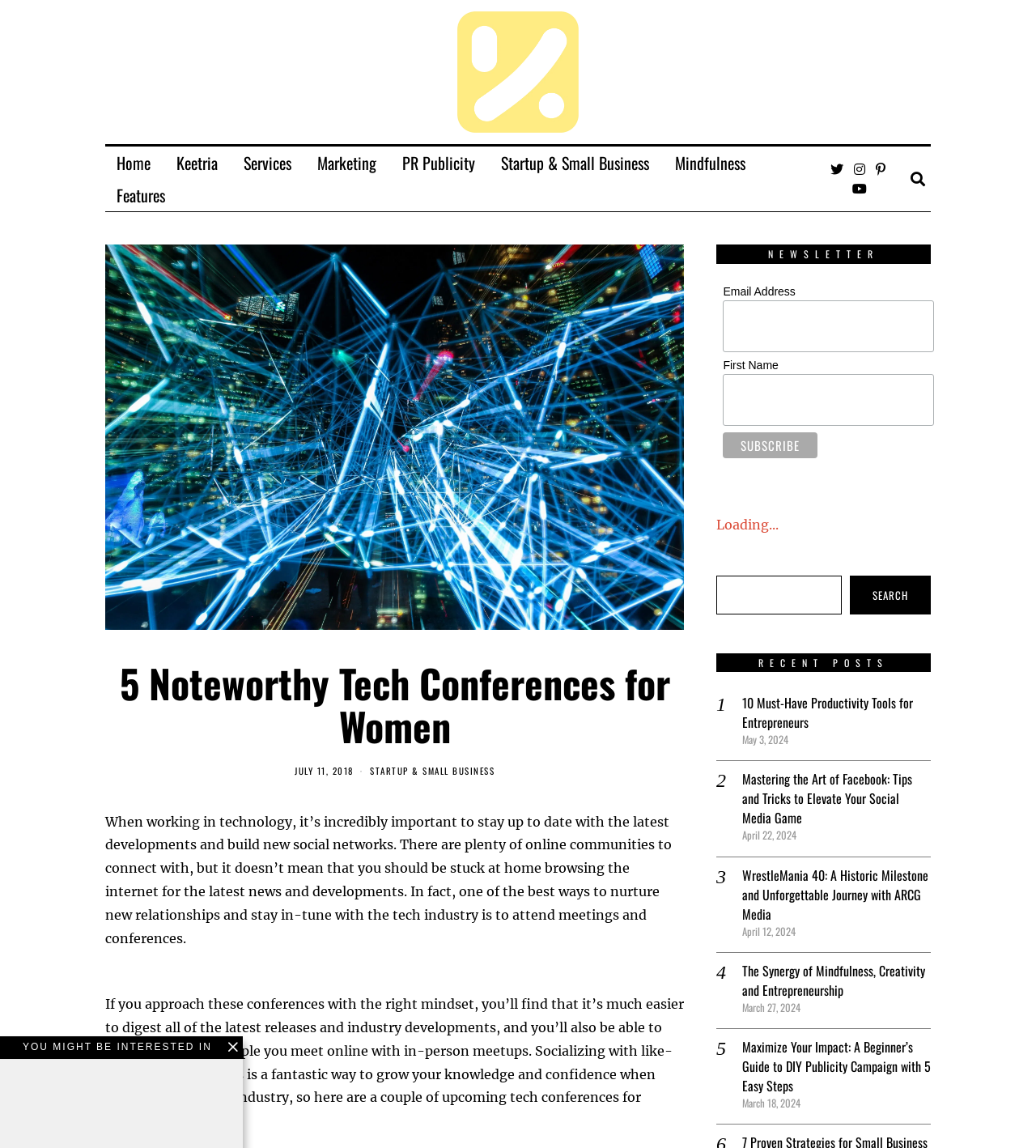What is the theme of the section 'YOU MIGHT BE INTERESTED IN'?
Provide an in-depth answer to the question, covering all aspects.

The section 'YOU MIGHT BE INTERESTED IN' contains a list of article links, suggesting that its theme is to provide related articles or recommendations to the reader.